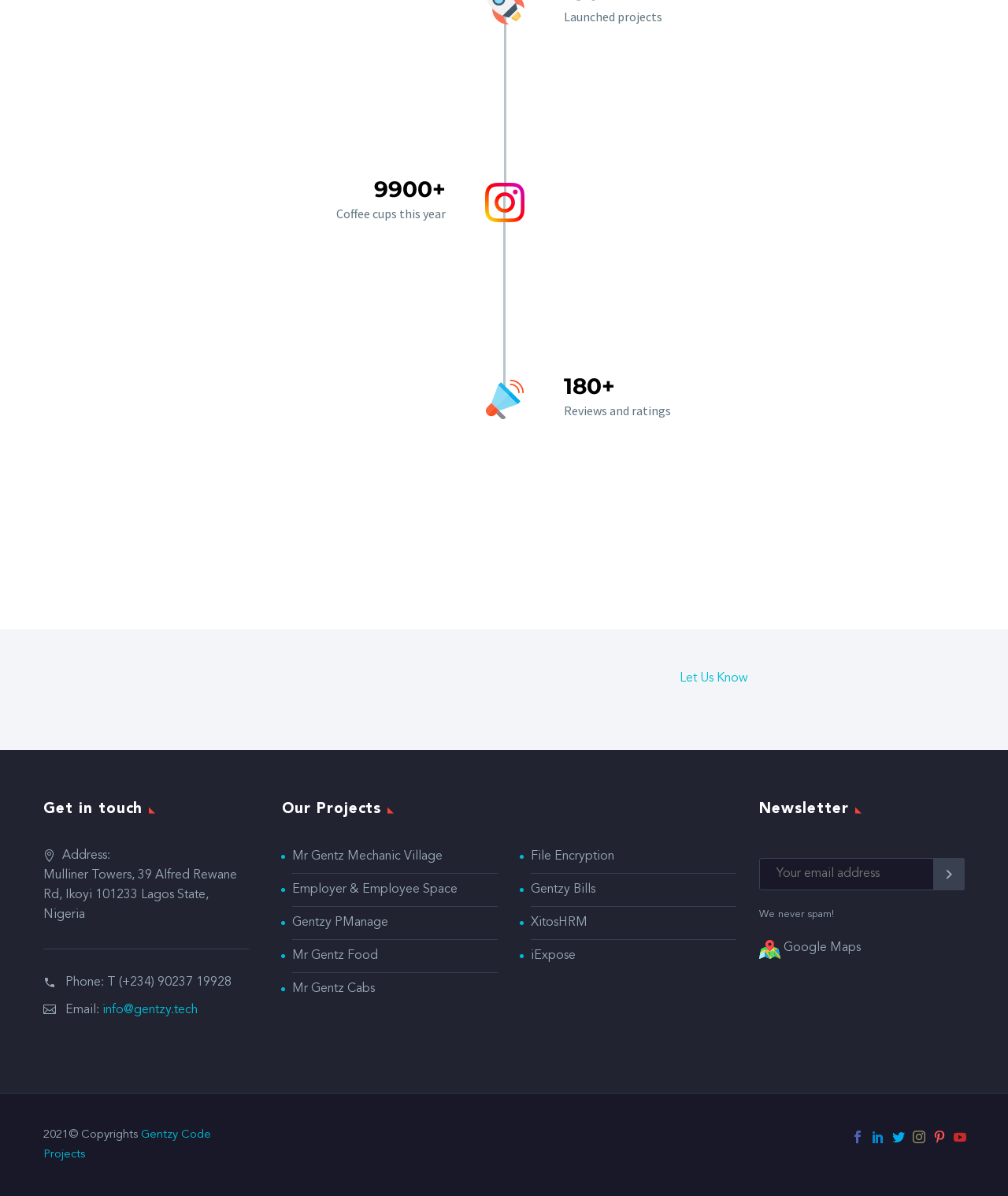Give a one-word or short phrase answer to the question: 
What is the phone number of the company?

(+234) 90237 19928